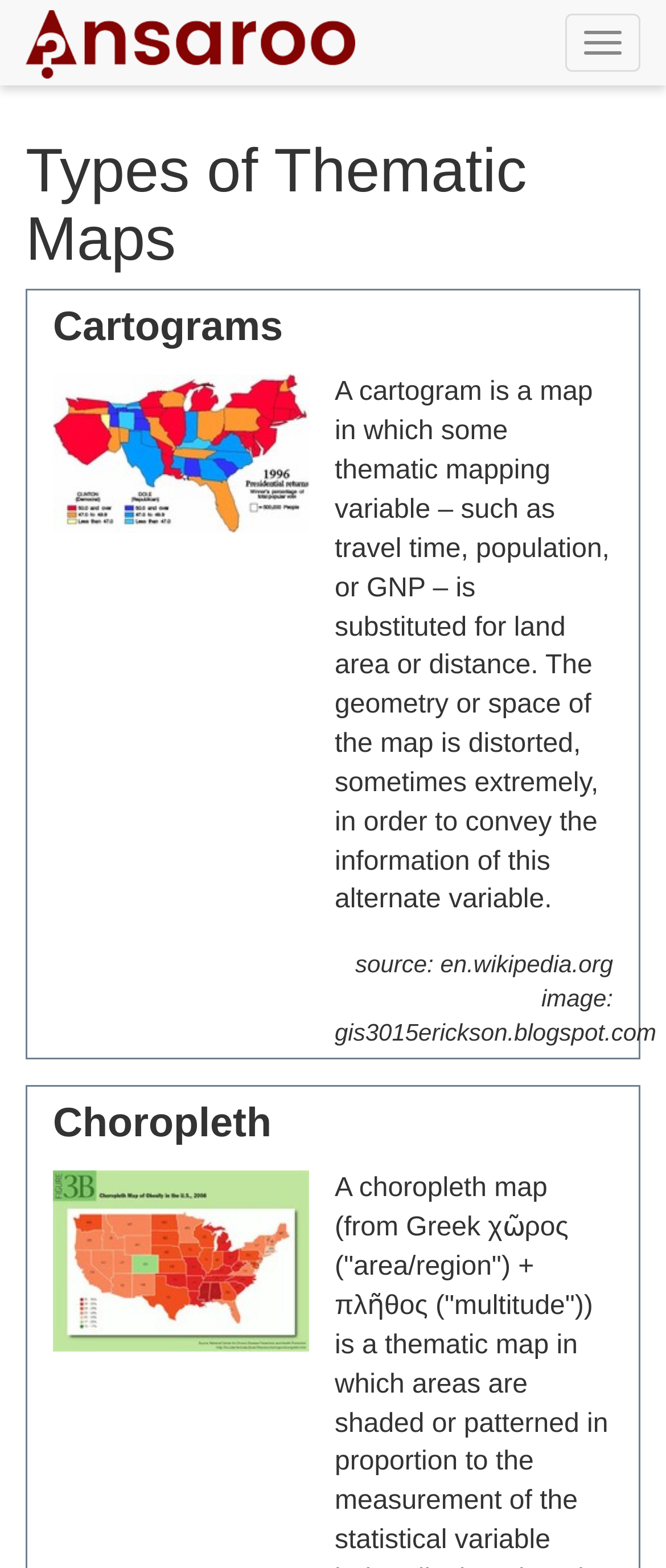Use a single word or phrase to answer the question:
What is the purpose of a cartogram?

To convey information